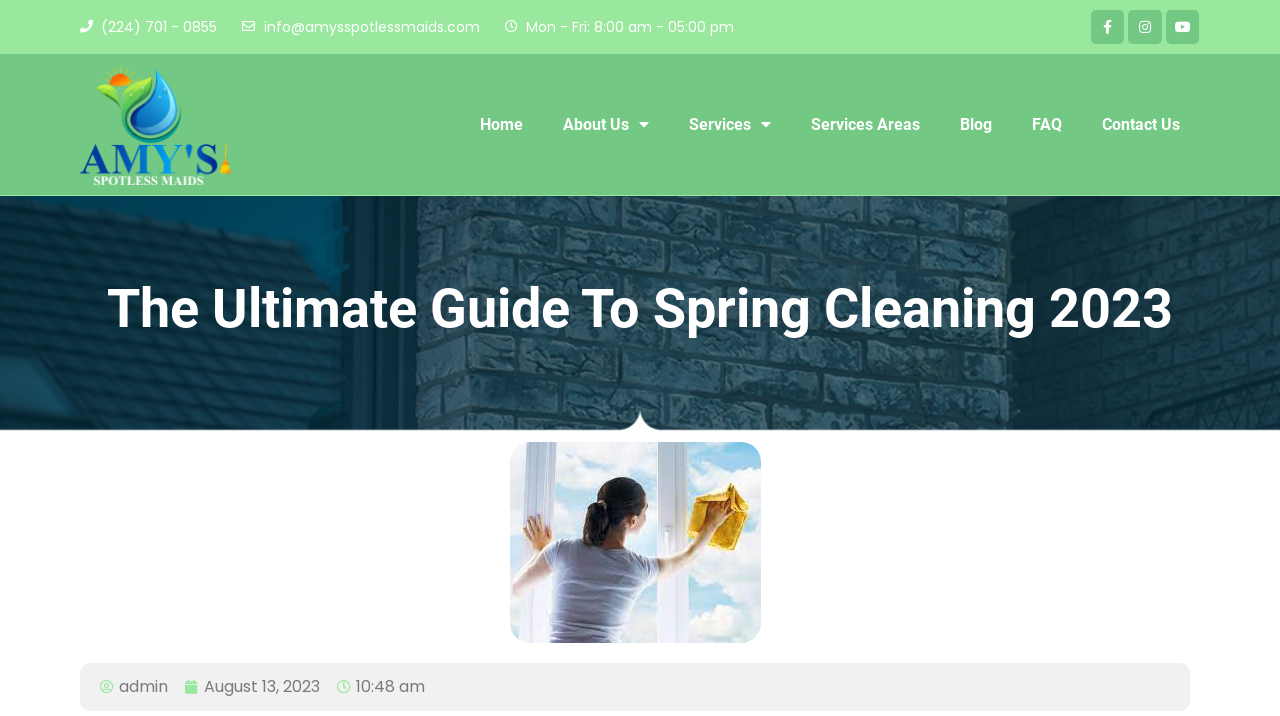Please identify the bounding box coordinates of where to click in order to follow the instruction: "Visit Facebook page".

[0.852, 0.014, 0.878, 0.061]